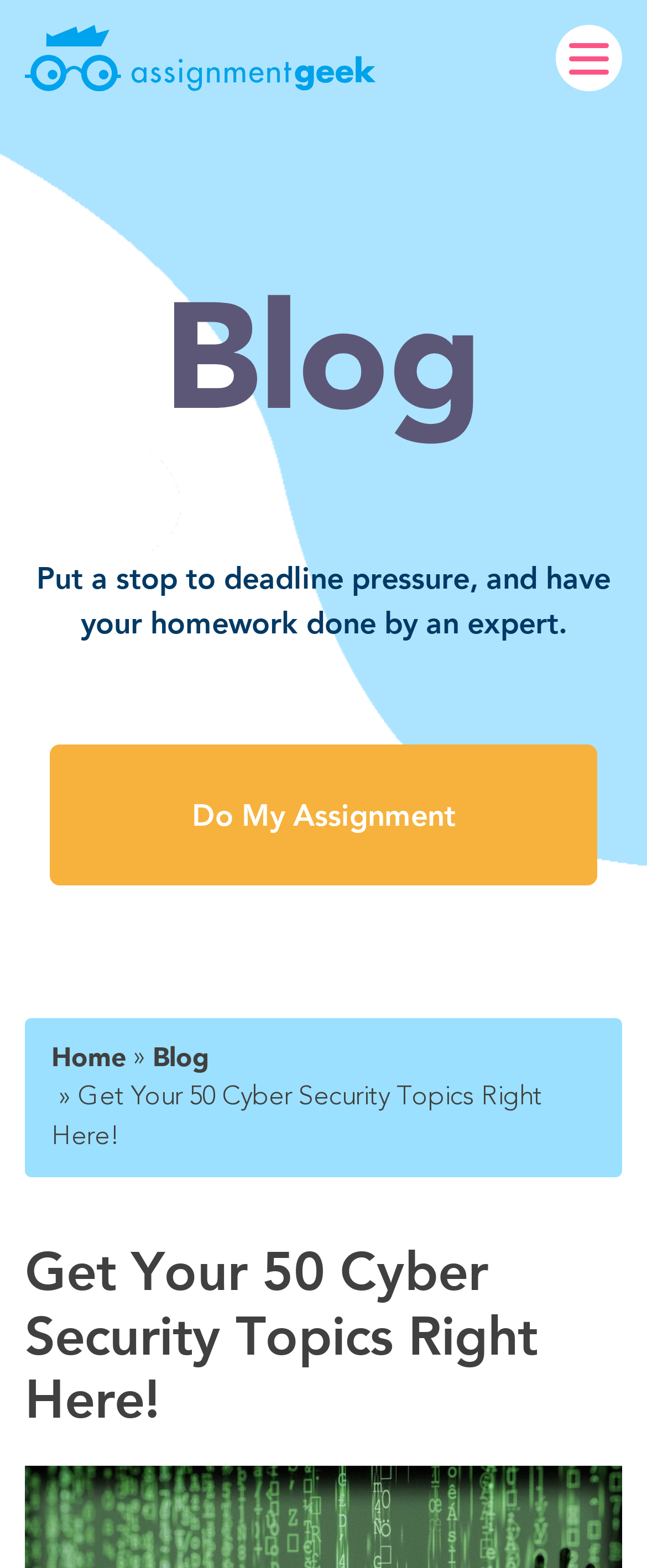Explain the webpage in detail.

The webpage appears to be a blog or educational resource focused on cyber security topics. At the top left, there is a link to "Assignment Help Online" accompanied by an image with the same name. Below this, there is a link to the "Blog" section. 

To the right of the "Blog" link, a promotional message is displayed, stating "Put a stop to deadline pressure, and have your homework done by an expert." Further down, there is a link to "Do My Assignment". 

On the top right, there are navigation links, including "Home" and another "Blog" link, separated by a "»" symbol. Below these links, a prominent header reads "Get Your 50 Cyber Security Topics Right Here!", which is likely the main topic of the webpage. 

At the bottom right, there is an iframe from "HelpCrunch", possibly a chat support or help widget. Overall, the webpage seems to be promoting a list of cyber security topics for research, with additional resources and services offered.